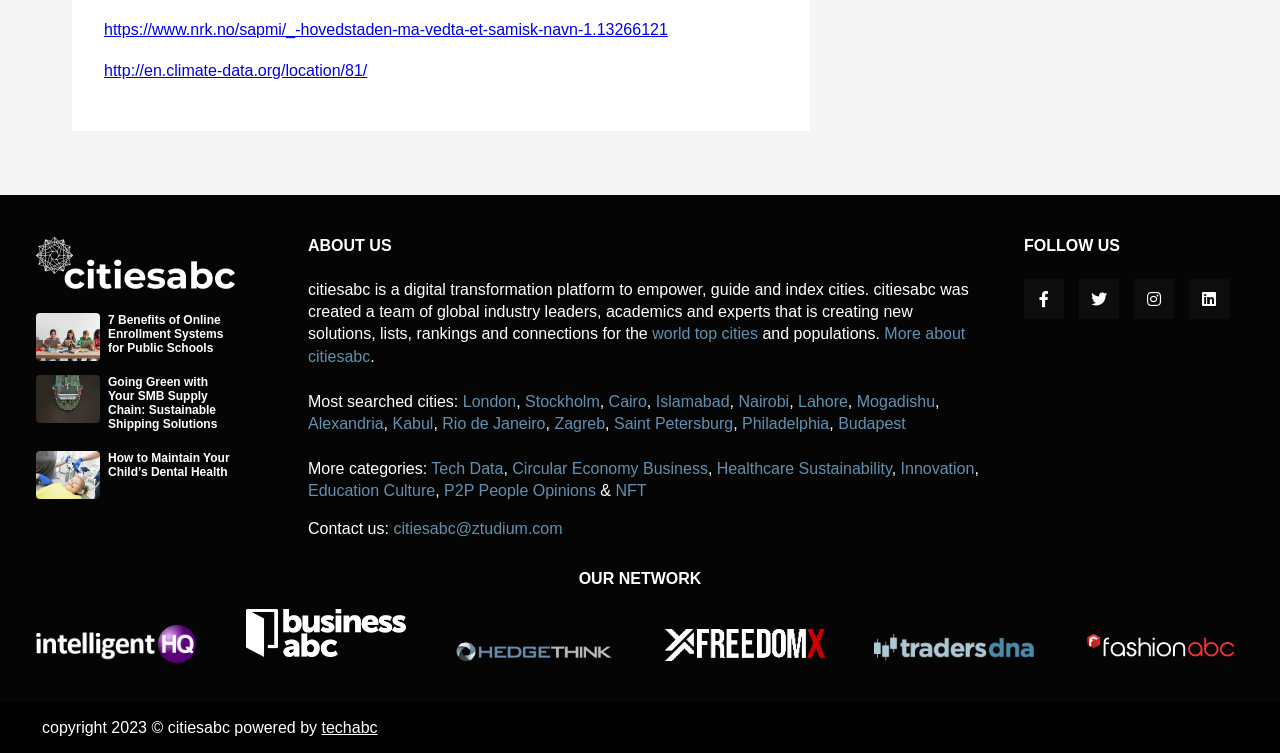How many links are there in the 'Most searched cities' section?
Give a single word or phrase as your answer by examining the image.

8